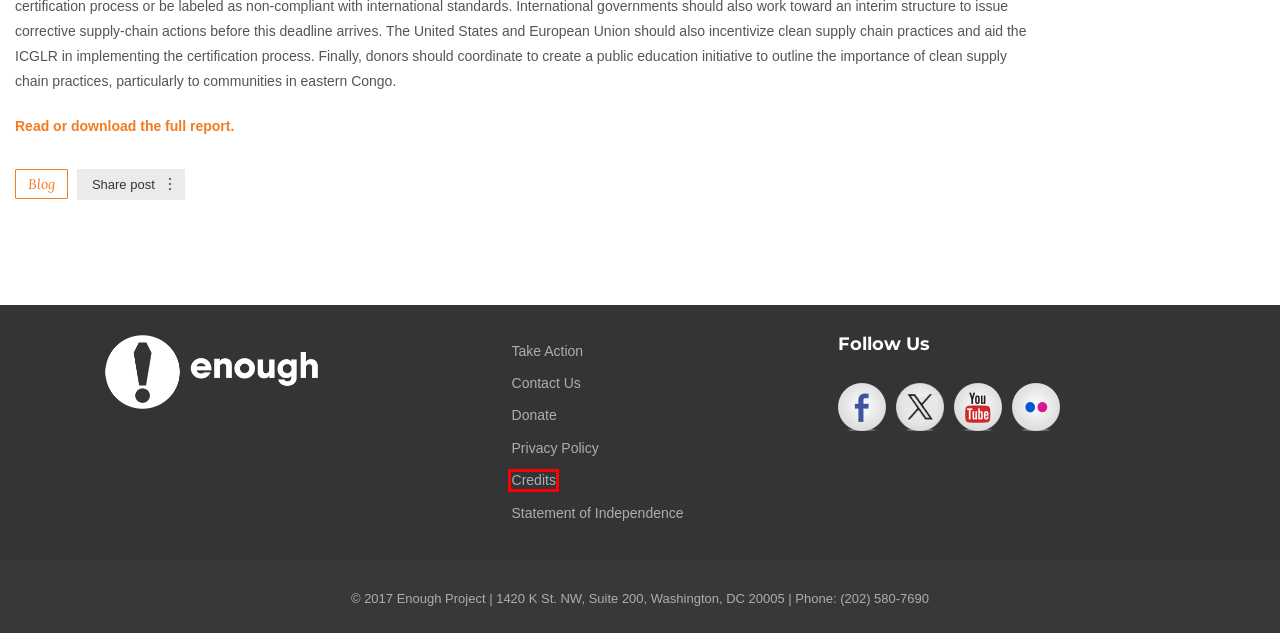Examine the screenshot of a webpage with a red bounding box around a specific UI element. Identify which webpage description best matches the new webpage that appears after clicking the element in the red bounding box. Here are the candidates:
A. Products - The Enough Project
B. Privacy Policy - The Enough Project
C. Contact Us - The Enough Project
D. Credits - The Enough Project
E. Statement of Independence - The Enough Project
F. What Are Upstanders? - The Enough Project
G. Conflicts - The Enough Project
H. Coming Clean: A Proposal for Getting Conflict Minerals Certification on Track - The Enough Project

D